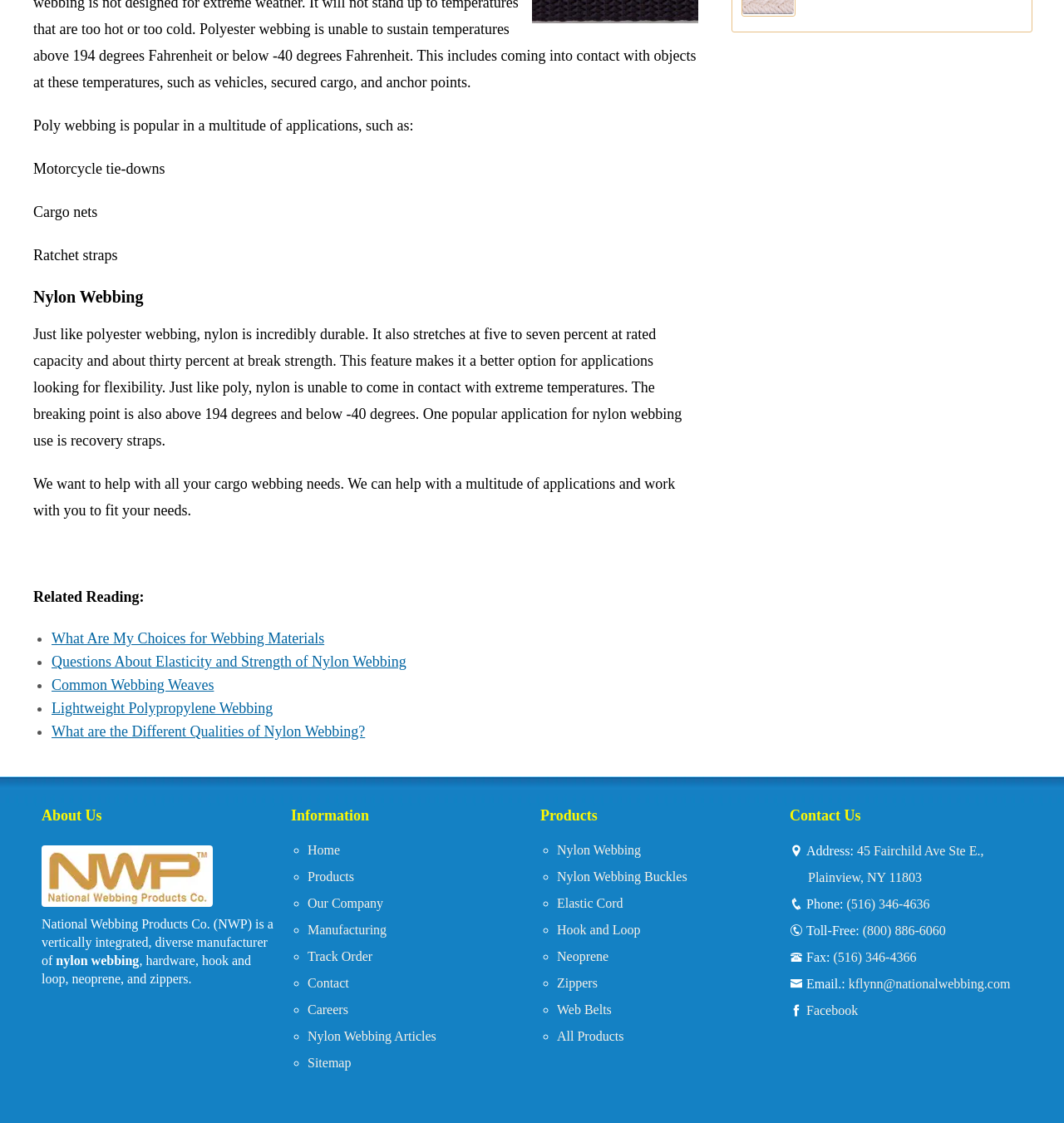Given the webpage screenshot and the description, determine the bounding box coordinates (top-left x, top-left y, bottom-right x, bottom-right y) that define the location of the UI element matching this description: Hook and Loop

[0.523, 0.822, 0.602, 0.834]